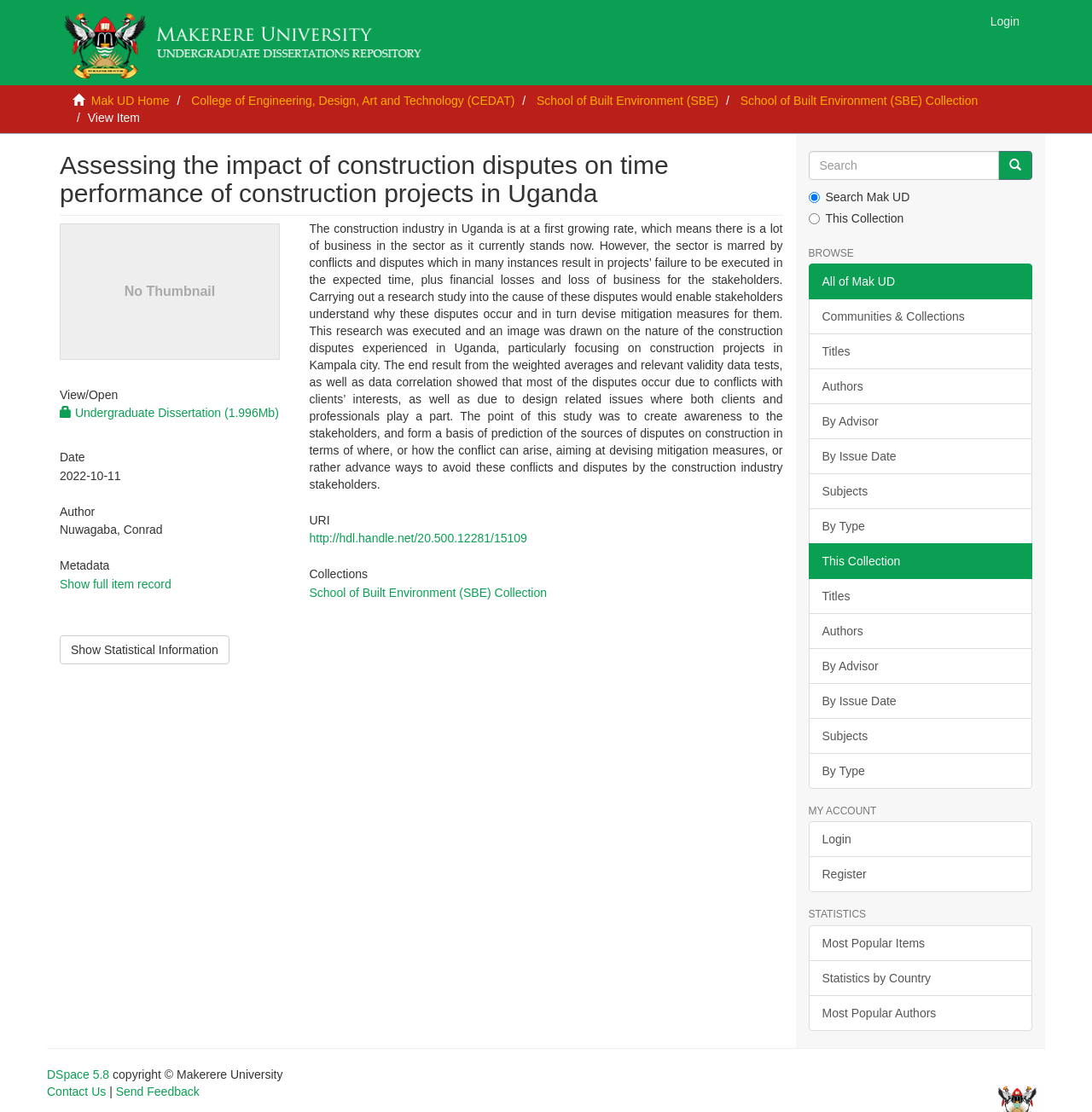What is the collection of the dissertation?
Using the visual information, respond with a single word or phrase.

School of Built Environment (SBE) Collection